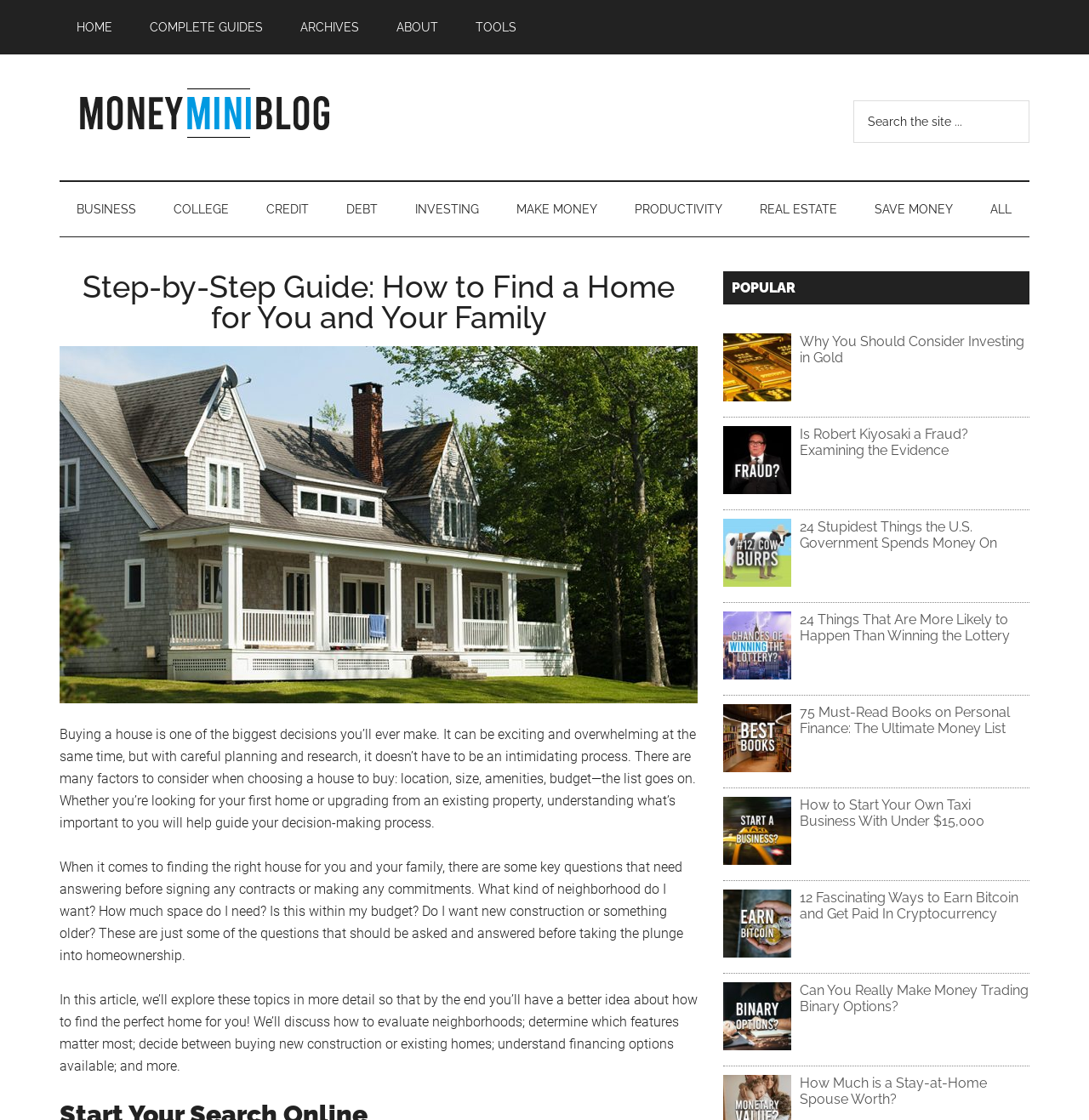Respond to the question with just a single word or phrase: 
What is the main topic of this webpage?

Finding a home